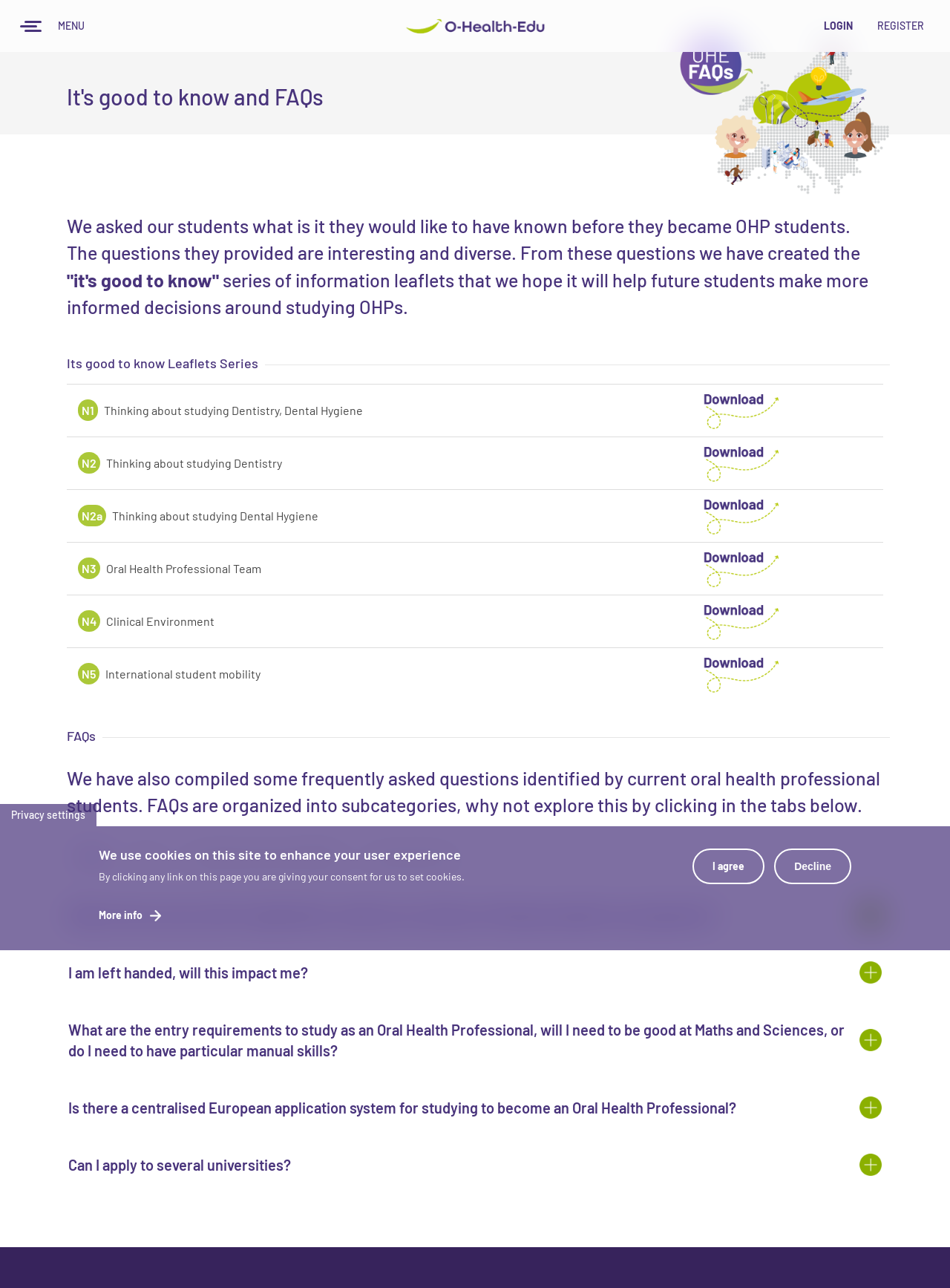Locate the bounding box coordinates of the area to click to fulfill this instruction: "Click the 'REGISTER' link". The bounding box should be presented as four float numbers between 0 and 1, in the order [left, top, right, bottom].

[0.912, 0.009, 0.984, 0.032]